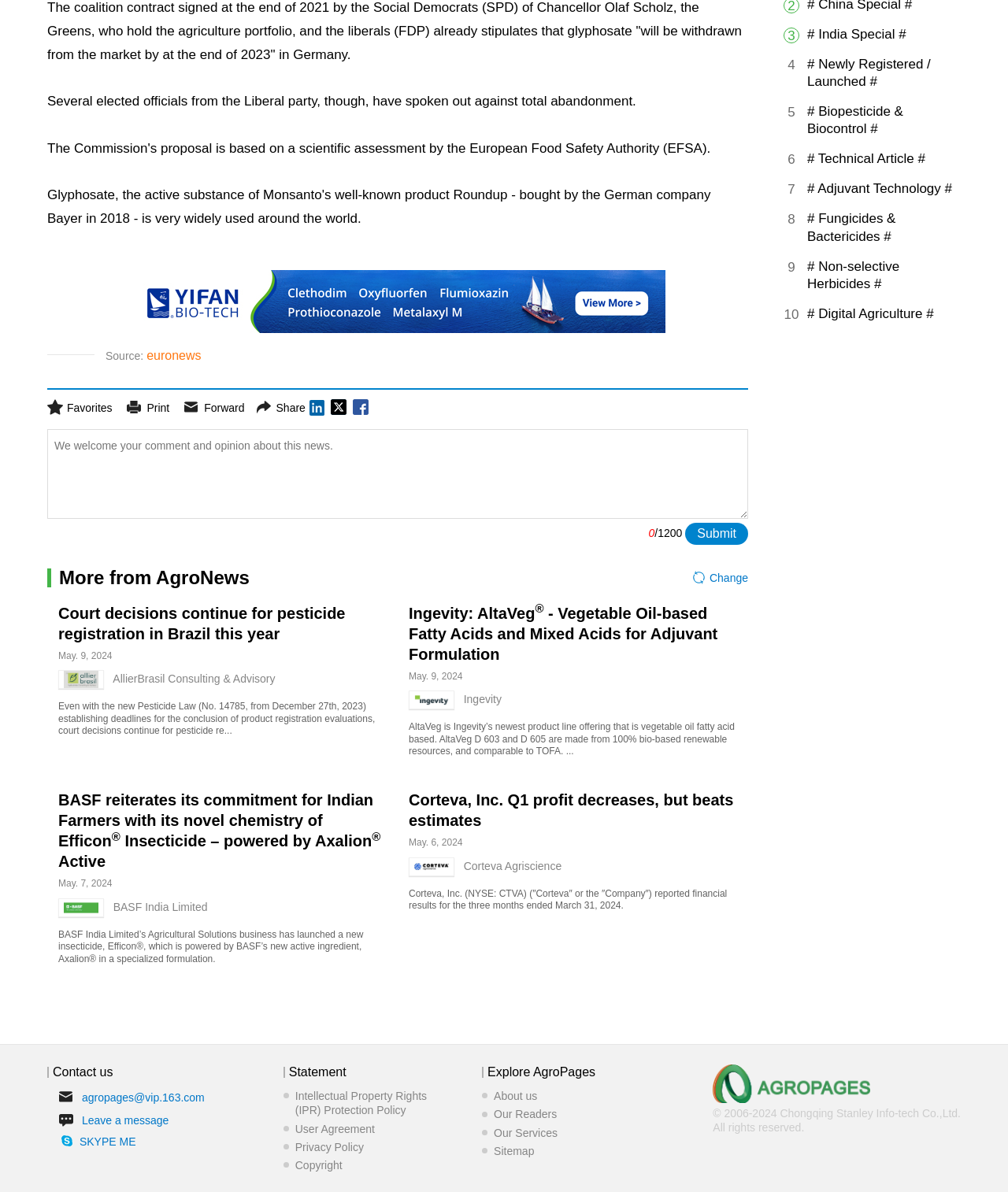Using the information in the image, could you please answer the following question in detail:
What is the purpose of the textbox at the bottom of the webpage?

I looked at the textbox at the bottom of the webpage and found the text 'We welcome your comment and opinion about this news.' above it, which suggests that the purpose of the textbox is to leave a comment or opinion about the news.